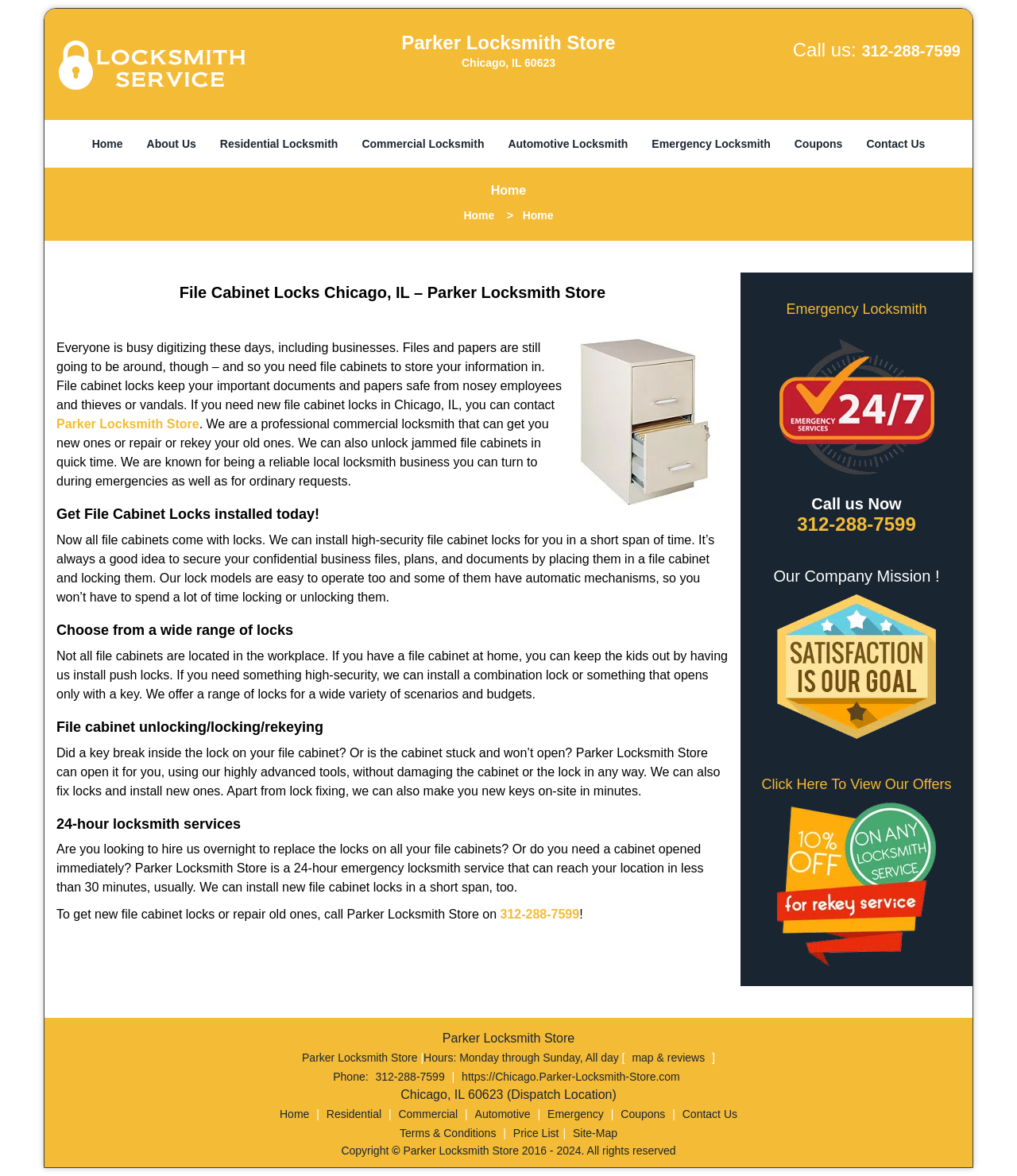Based on the image, please elaborate on the answer to the following question:
What types of locks can Parker Locksmith Store install for file cabinets?

The webpage mentions that Parker Locksmith Store offers a range of locks for file cabinets, including push locks for home use, combination locks, and key-operated locks. This information can be found in the section 'Choose from a wide range of locks'.